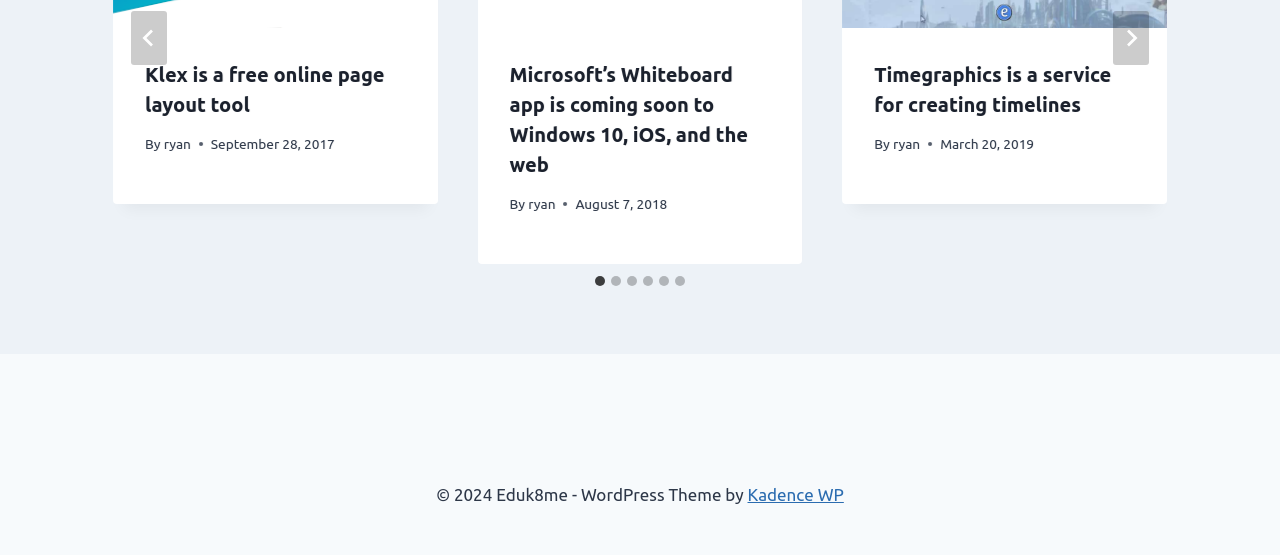Please identify the bounding box coordinates of the clickable element to fulfill the following instruction: "Click the 'Go to last slide' button". The coordinates should be four float numbers between 0 and 1, i.e., [left, top, right, bottom].

[0.102, 0.495, 0.13, 0.593]